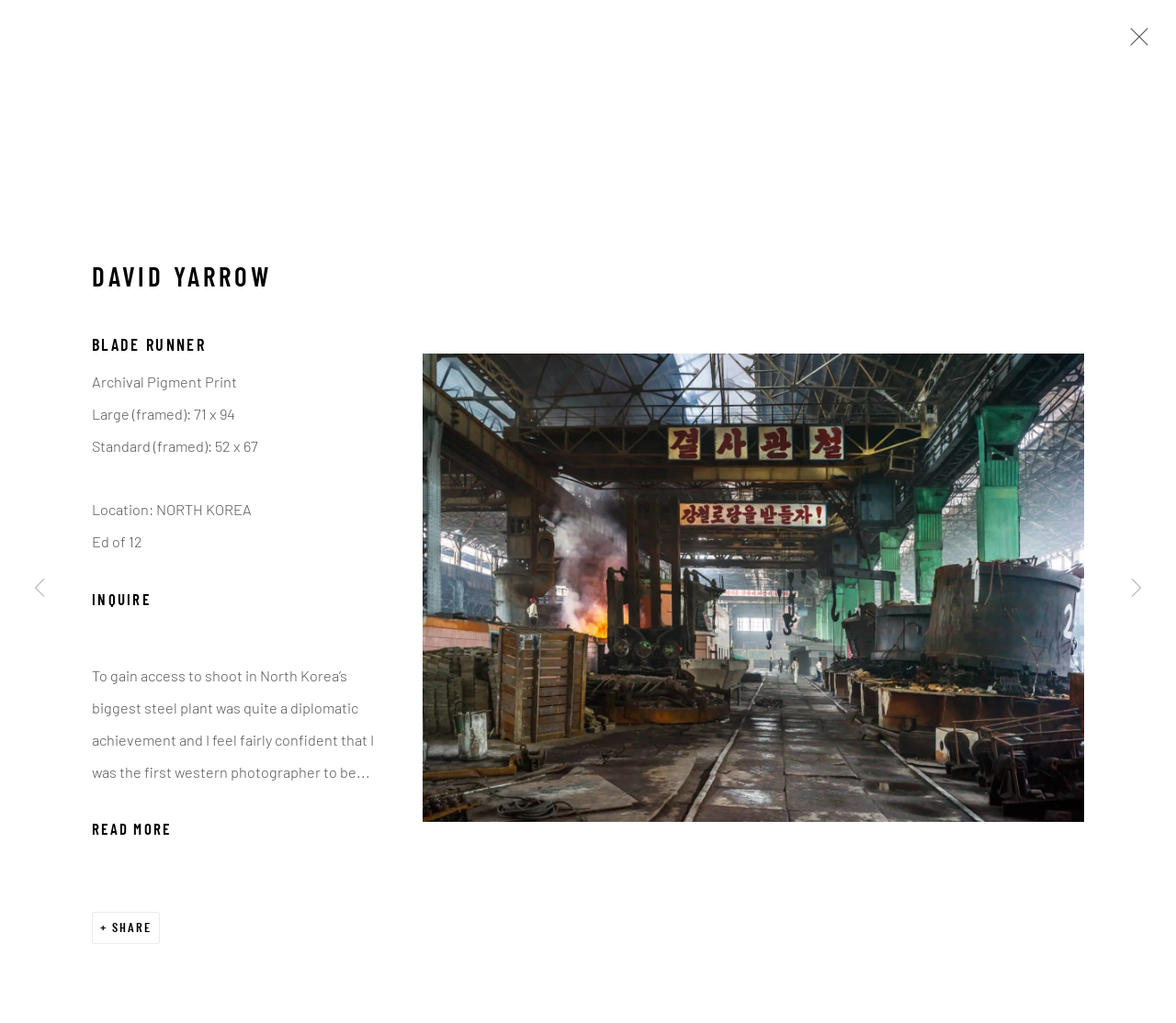What is the edition of the photograph?
Refer to the image and provide a one-word or short phrase answer.

12